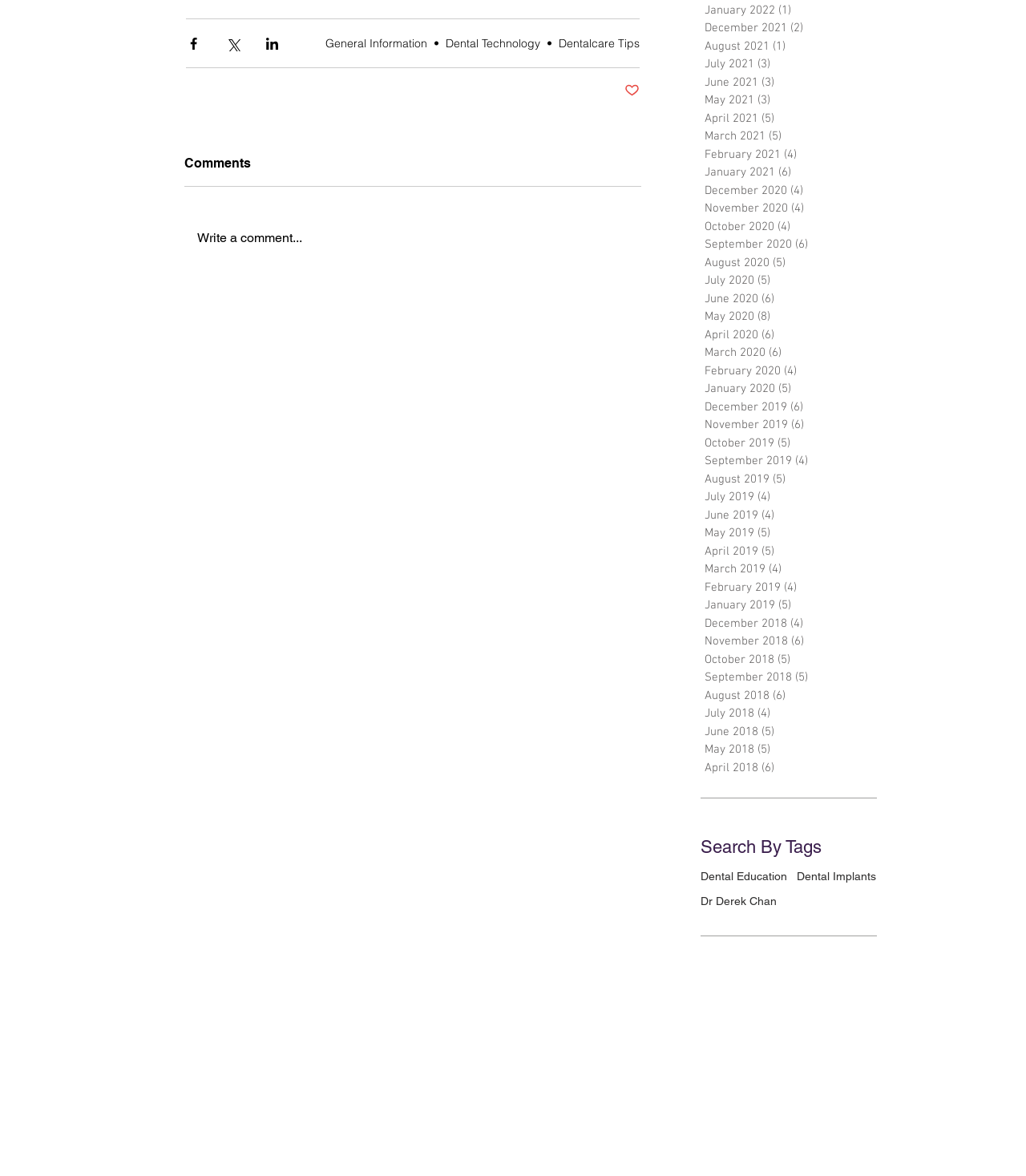Please determine the bounding box coordinates of the element to click in order to execute the following instruction: "Search by tags". The coordinates should be four float numbers between 0 and 1, specified as [left, top, right, bottom].

[0.683, 0.71, 0.855, 0.731]